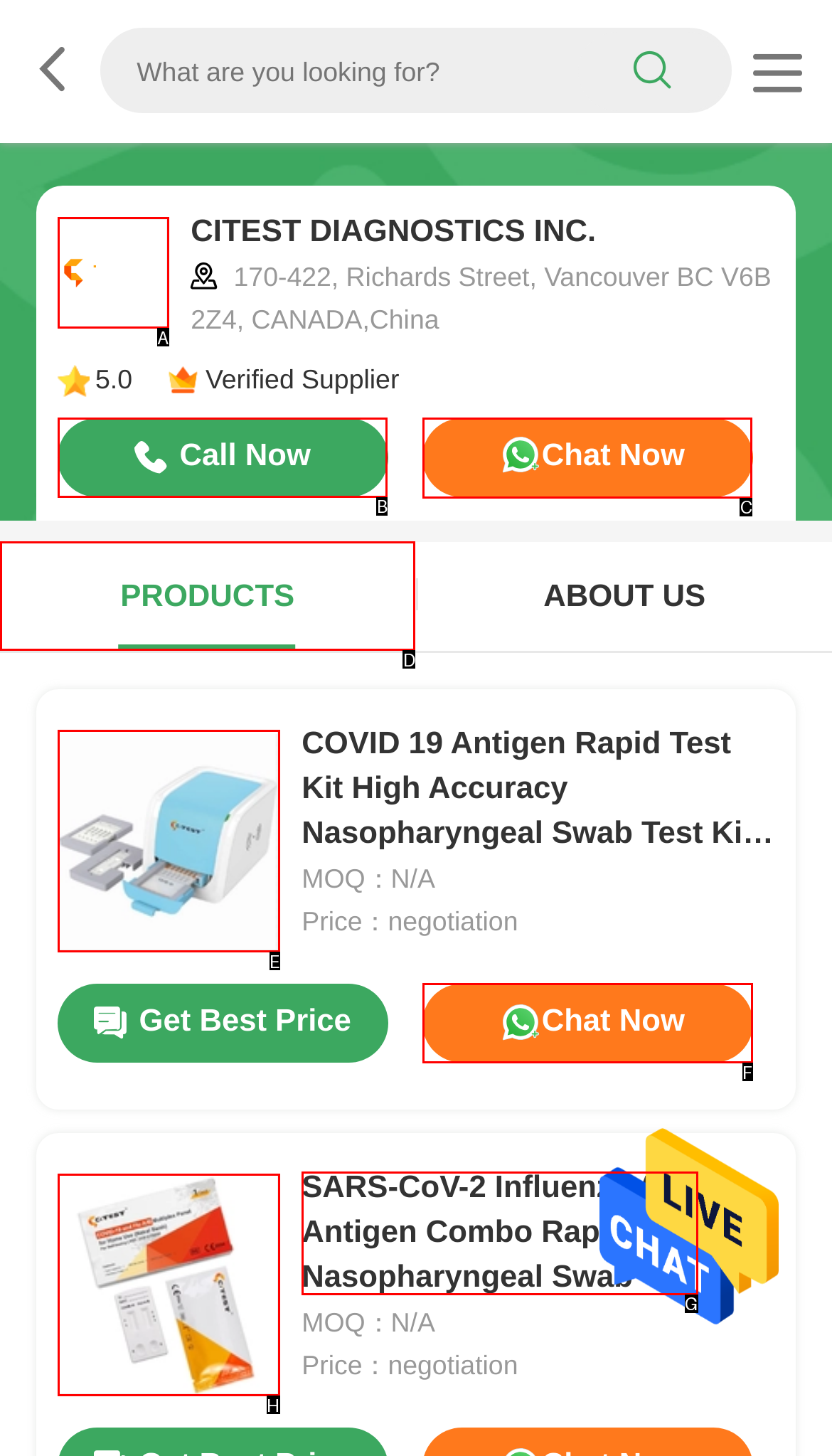Select the appropriate HTML element that needs to be clicked to finish the task: Send an email to brad@ihpa.net
Reply with the letter of the chosen option.

None